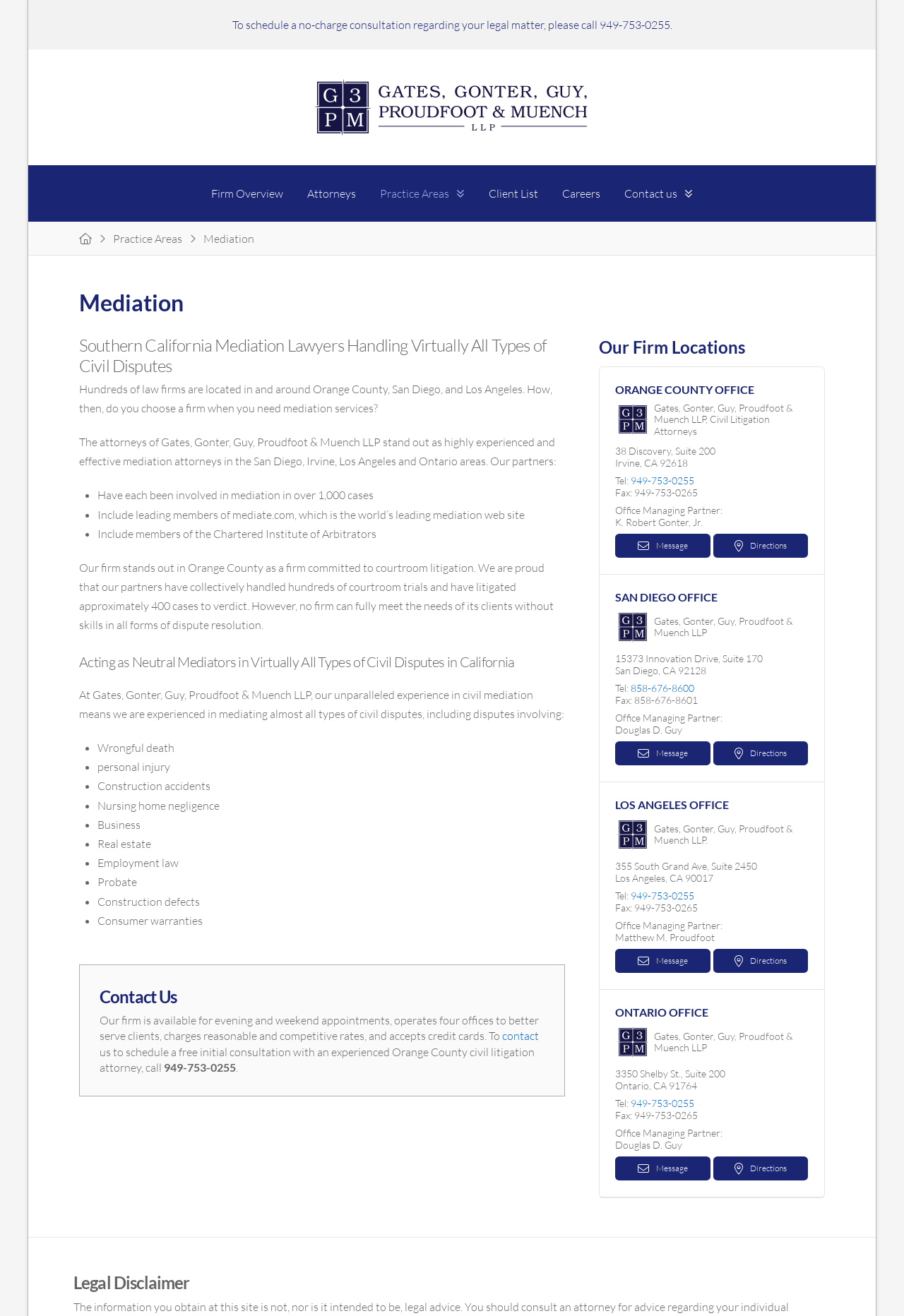What is the firm's approach to dispute resolution?
Examine the image and provide an in-depth answer to the question.

The webpage states that the firm is committed to courtroom litigation, but also recognizes the importance of alternative dispute resolution methods, such as mediation, and has experienced attorneys who can handle both approaches.